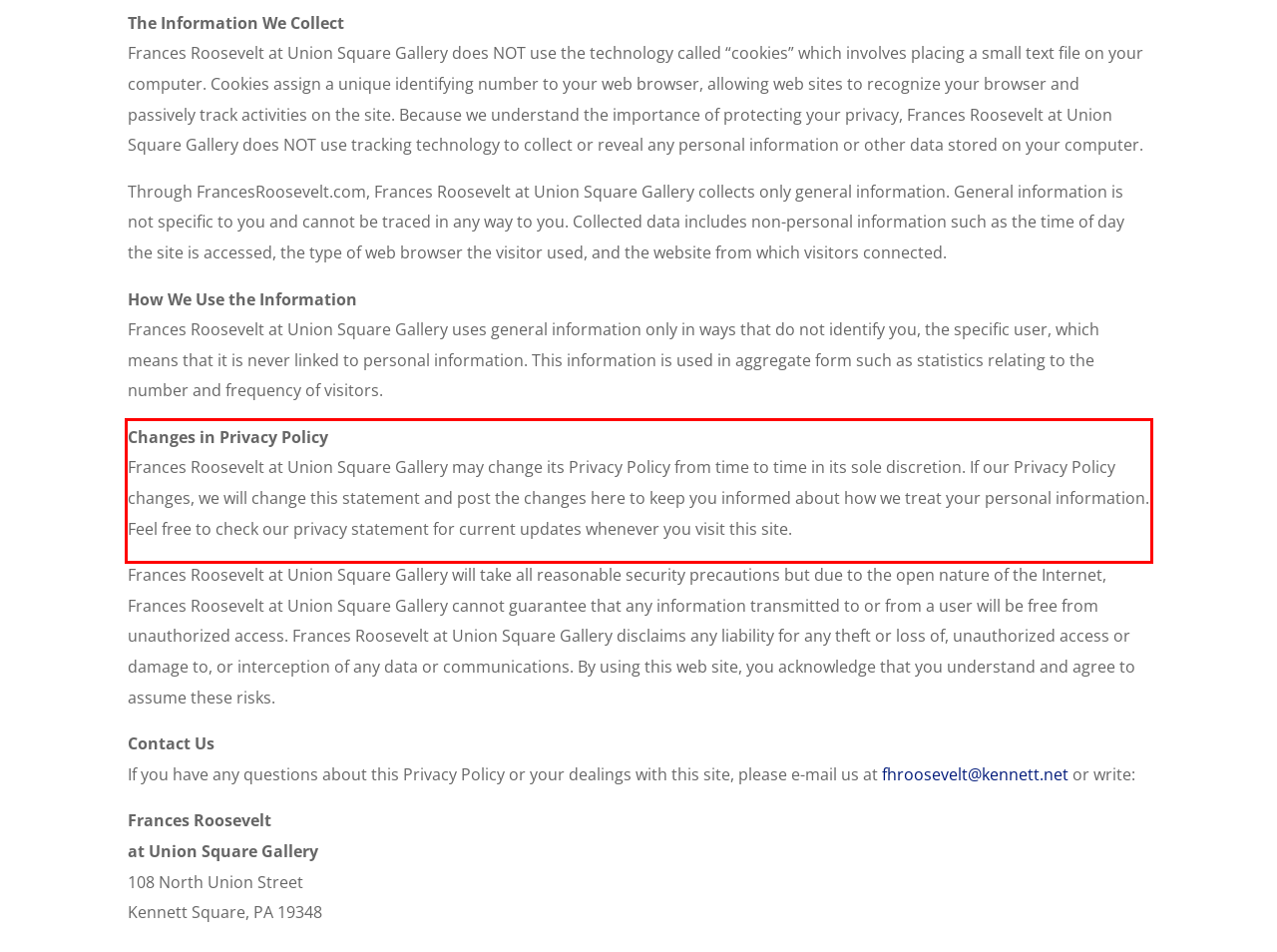You are presented with a webpage screenshot featuring a red bounding box. Perform OCR on the text inside the red bounding box and extract the content.

Changes in Privacy Policy Frances Roosevelt at Union Square Gallery may change its Privacy Policy from time to time in its sole discretion. If our Privacy Policy changes, we will change this statement and post the changes here to keep you informed about how we treat your personal information. Feel free to check our privacy statement for current updates whenever you visit this site.